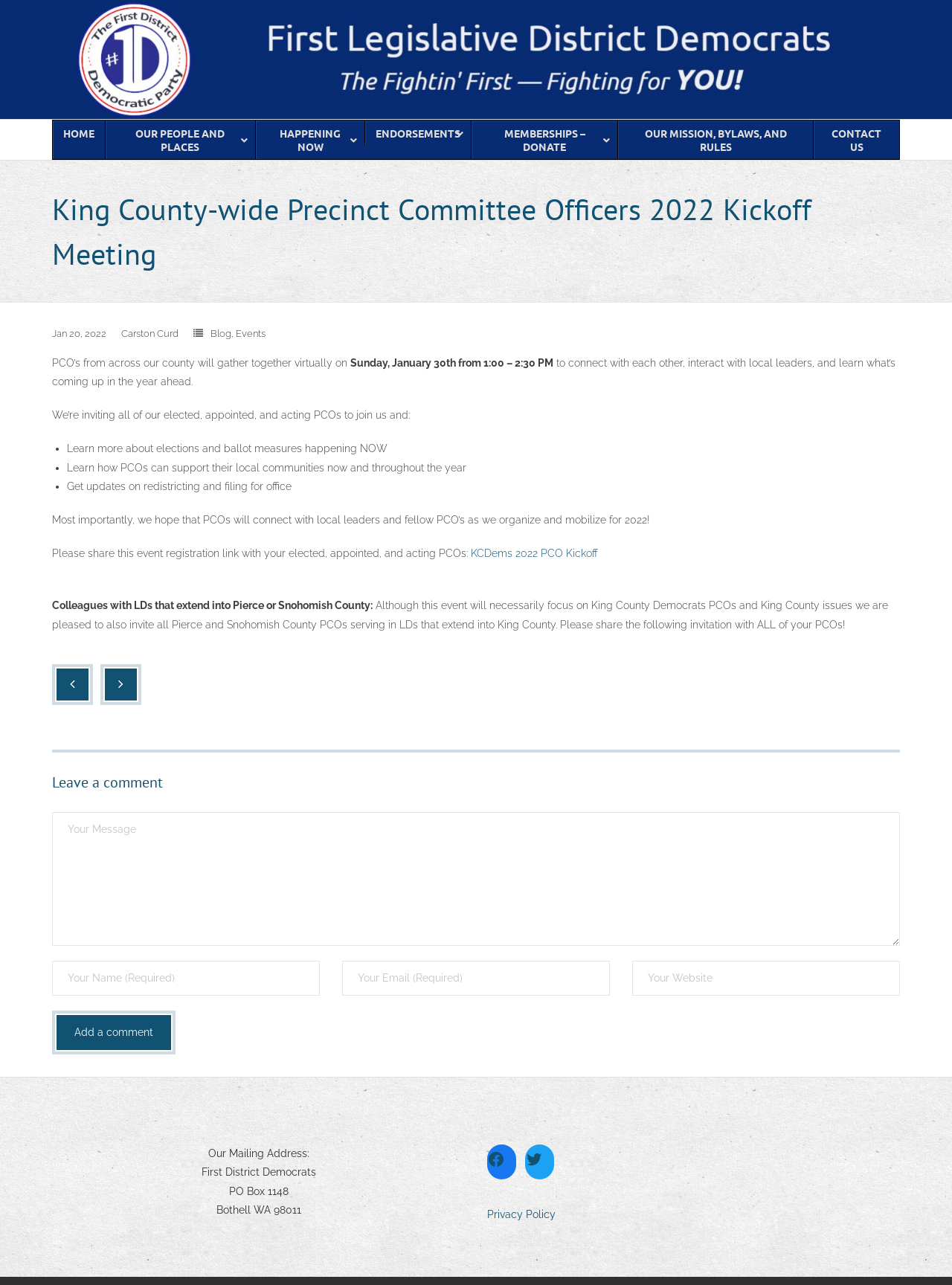Create an in-depth description of the webpage, covering main sections.

This webpage is about the King County-wide Precinct Committee Officers 2022 Kickoff Meeting. At the top, there is a navigation menu with 7 links: "HOME", "OUR PEOPLE AND PLACES", "HAPPENING NOW", "ENDORSEMENTS", "MEMBERSHIPS – DONATE", "OUR MISSION, BYLAWS, AND RULES", and "CONTACT US". 

Below the navigation menu, there is a heading that repeats the title of the webpage. On the left side, there is a link to "Jan 20, 2022" with a time indicator next to it. Next to this link, there are three more links: "Carston Curd", "Blog", and "Events", separated by commas.

The main content of the webpage starts with a paragraph of text that invites Precinct Committee Officers (PCOs) to a virtual meeting on Sunday, January 30th. The meeting aims to connect PCOs with each other, local leaders, and to discuss upcoming events in the year. 

Below this paragraph, there is a list of three bullet points that outline the goals of the meeting: learning about elections and ballot measures, supporting local communities, and getting updates on redistricting and filing for office.

The webpage then encourages PCOs to share the event registration link with their colleagues and invites PCOs from neighboring counties to join the meeting. 

At the bottom of the webpage, there is a comment section where users can leave a message, with fields for their name, email, website, and a button to add the comment.

On the bottom left, there is a section with the mailing address of the First District Democrats, and on the bottom right, there are links to the organization's social media profiles and a link to their privacy policy.